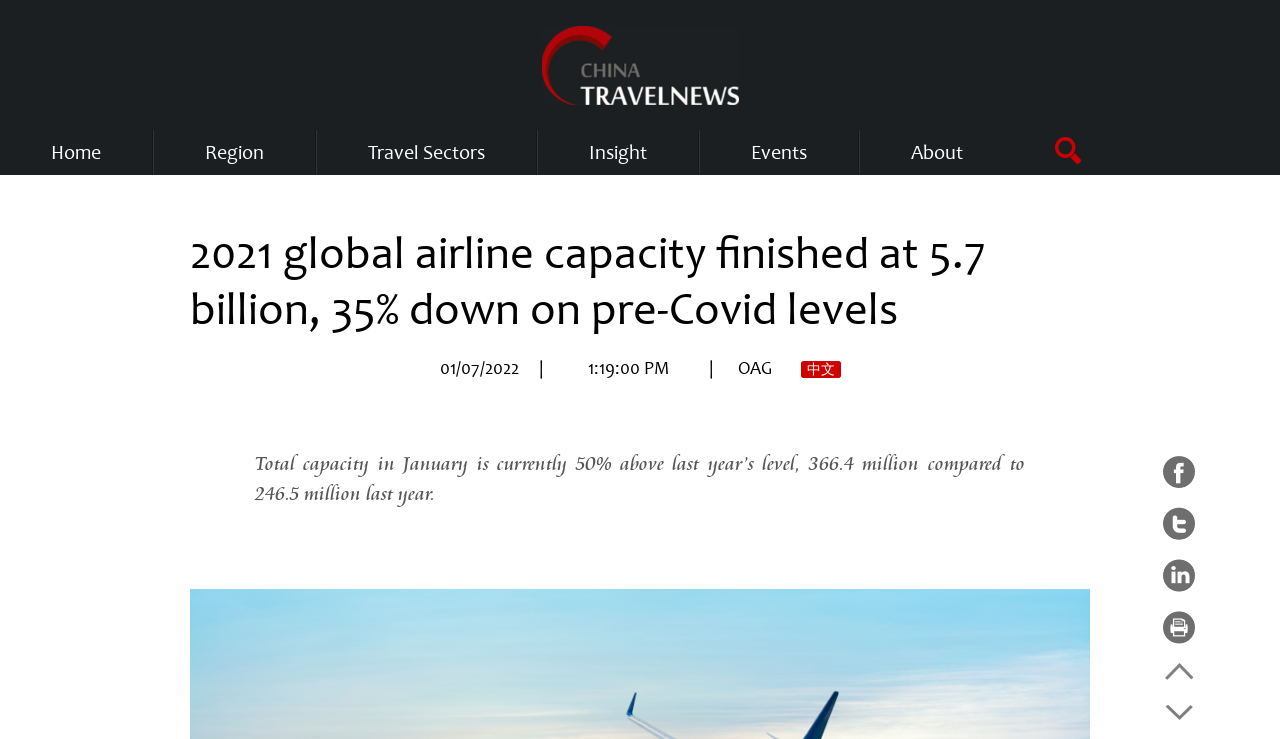Give a concise answer using one word or a phrase to the following question:
What is the current total capacity in January?

366.4 million